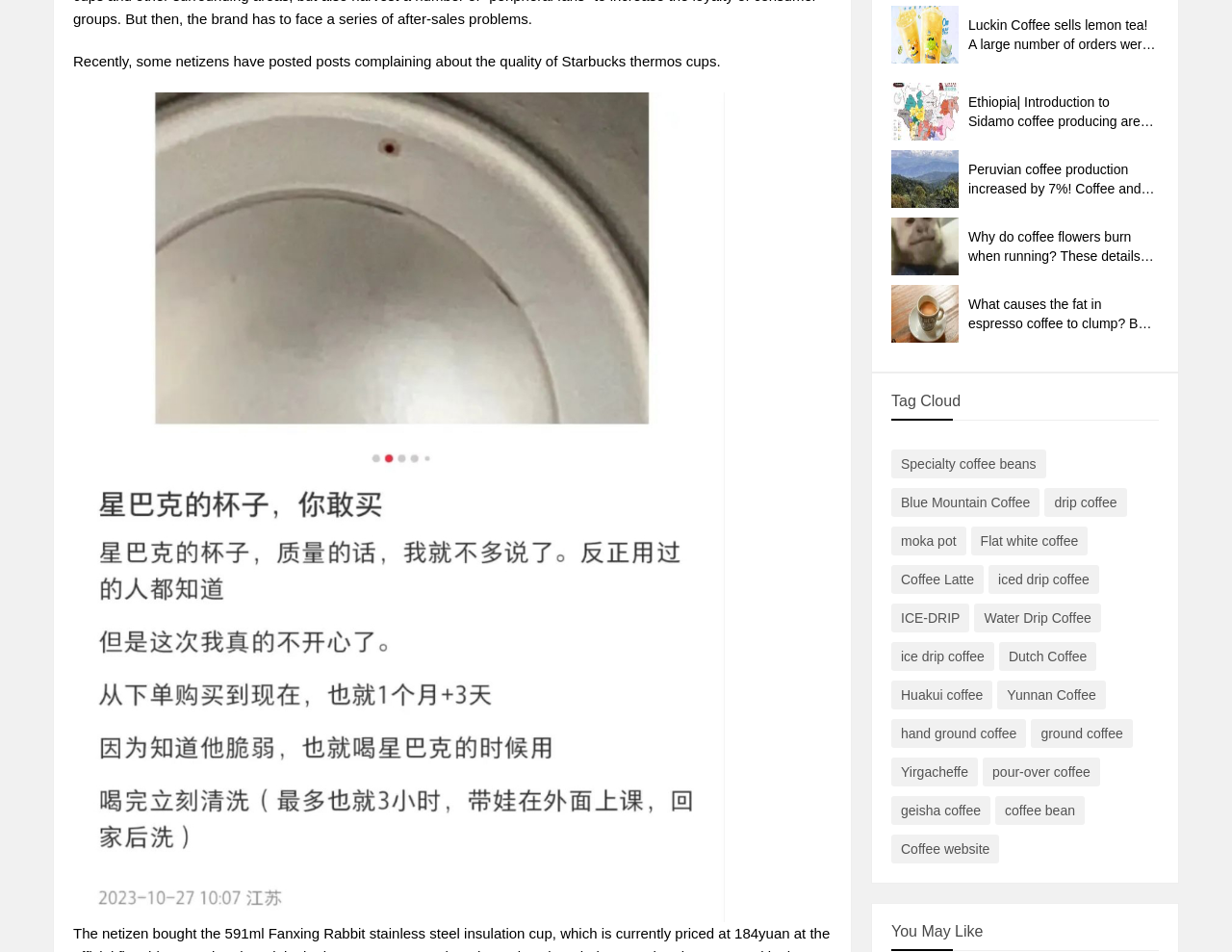Using the given element description, provide the bounding box coordinates (top-left x, top-left y, bottom-right x, bottom-right y) for the corresponding UI element in the screenshot: moka pot

[0.723, 0.553, 0.784, 0.583]